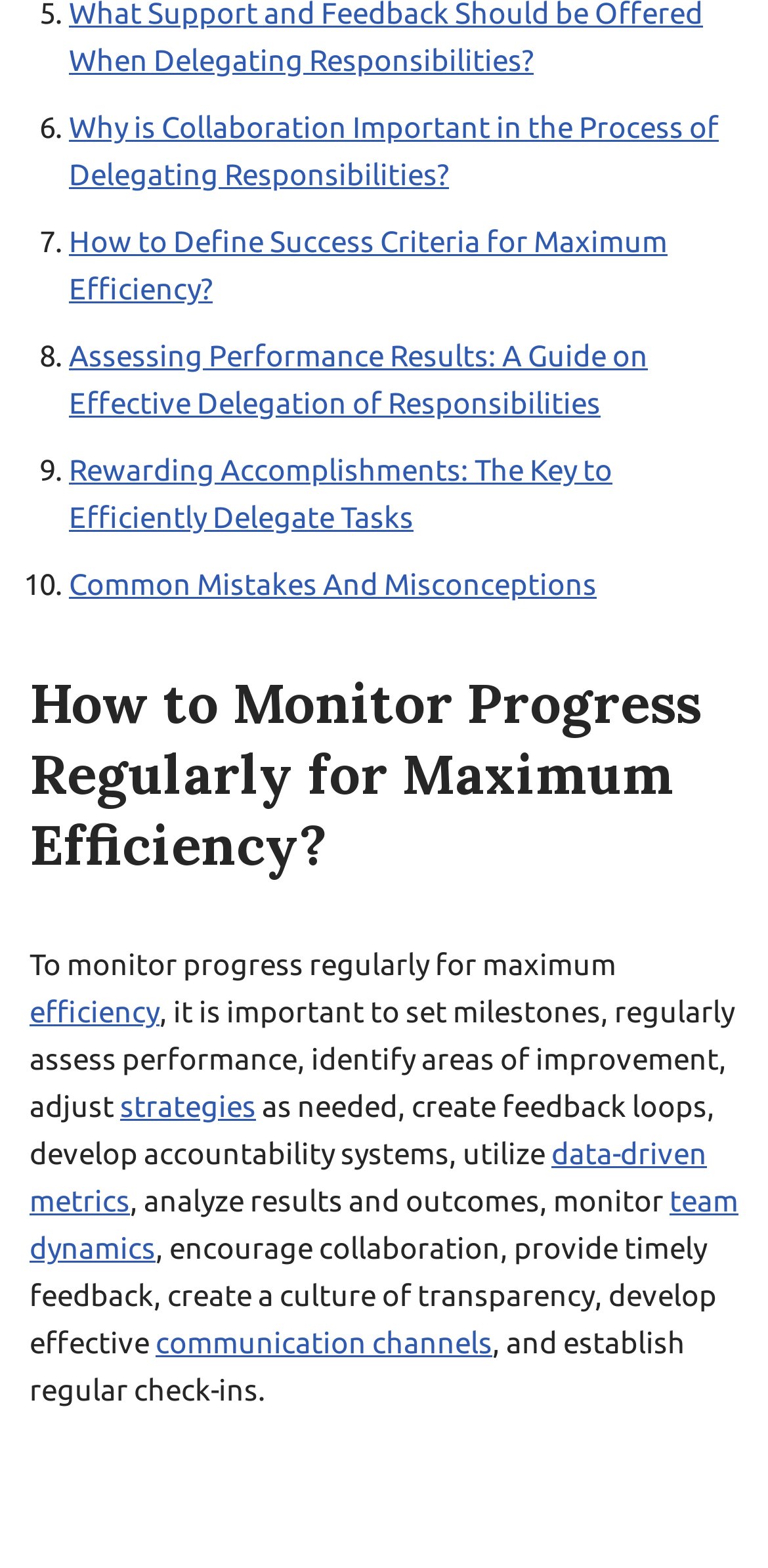Predict the bounding box coordinates of the UI element that matches this description: "Common Mistakes And Misconceptions". The coordinates should be in the format [left, top, right, bottom] with each value between 0 and 1.

[0.09, 0.361, 0.777, 0.383]